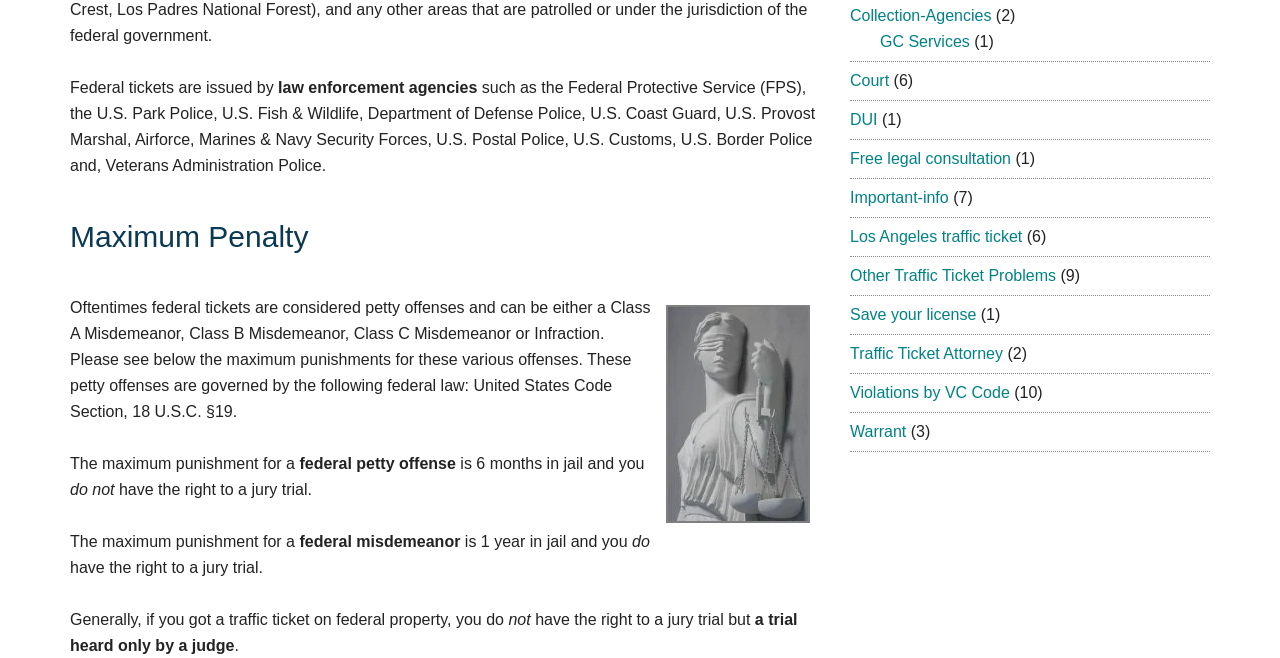Determine the bounding box coordinates of the clickable element to achieve the following action: 'Go to 'Court''. Provide the coordinates as four float values between 0 and 1, formatted as [left, top, right, bottom].

[0.664, 0.109, 0.695, 0.135]